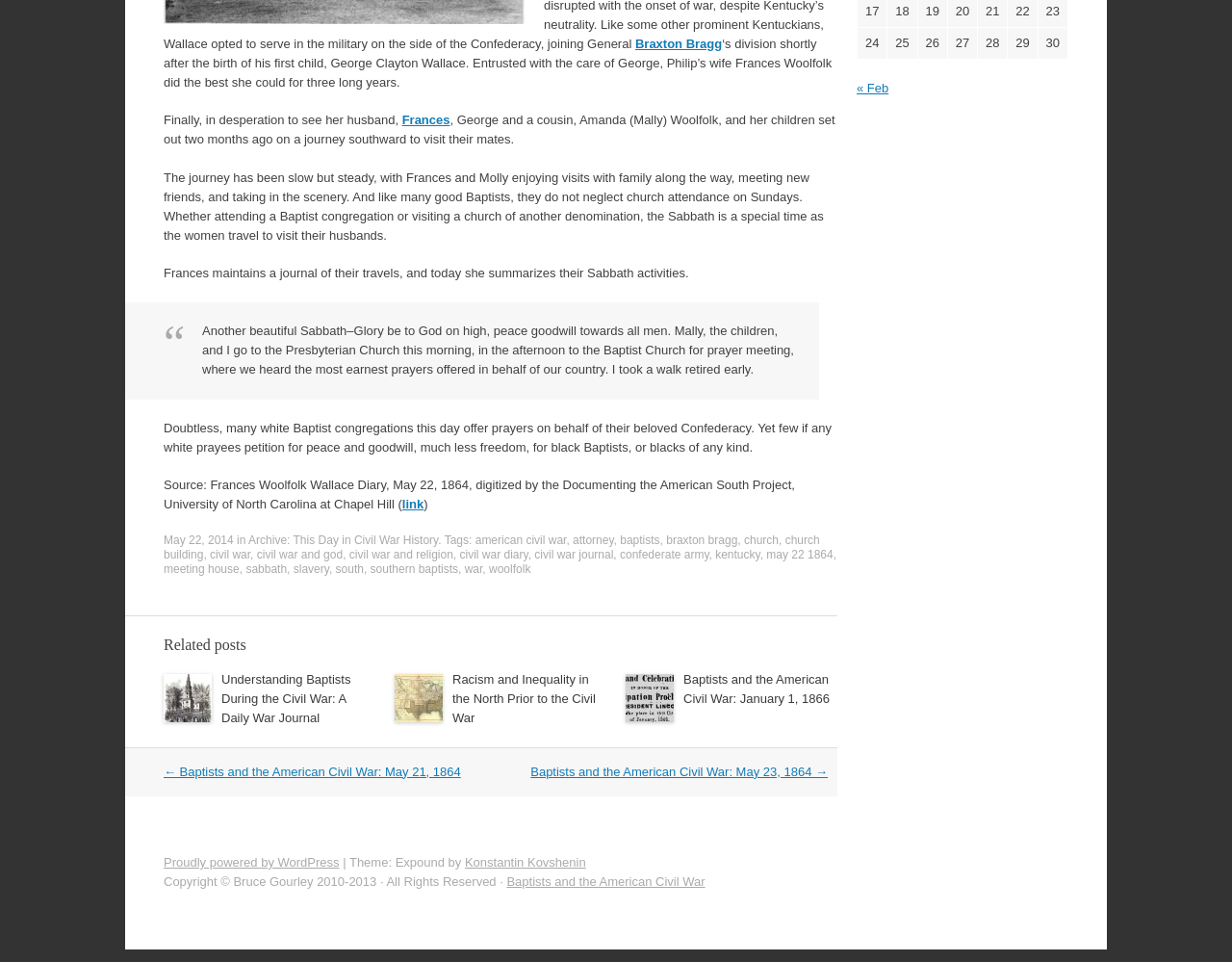Please predict the bounding box coordinates (top-left x, top-left y, bottom-right x, bottom-right y) for the UI element in the screenshot that fits the description: civil war and god

[0.208, 0.569, 0.278, 0.583]